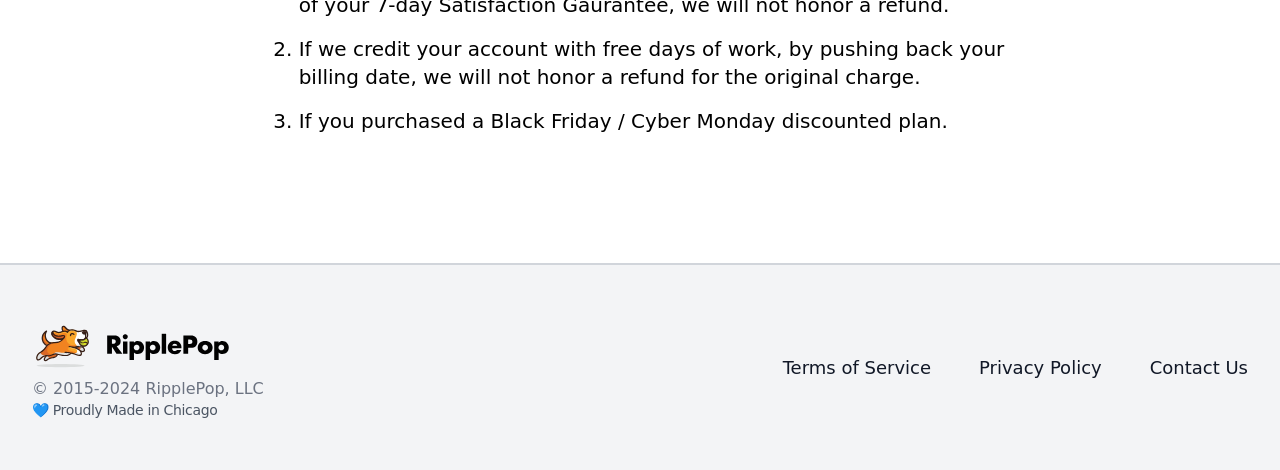Analyze the image and provide a detailed answer to the question: What is the name of the company mentioned in the footer?

In the footer section of the webpage, the company name 'RipplePop, LLC' is mentioned along with the copyright information.